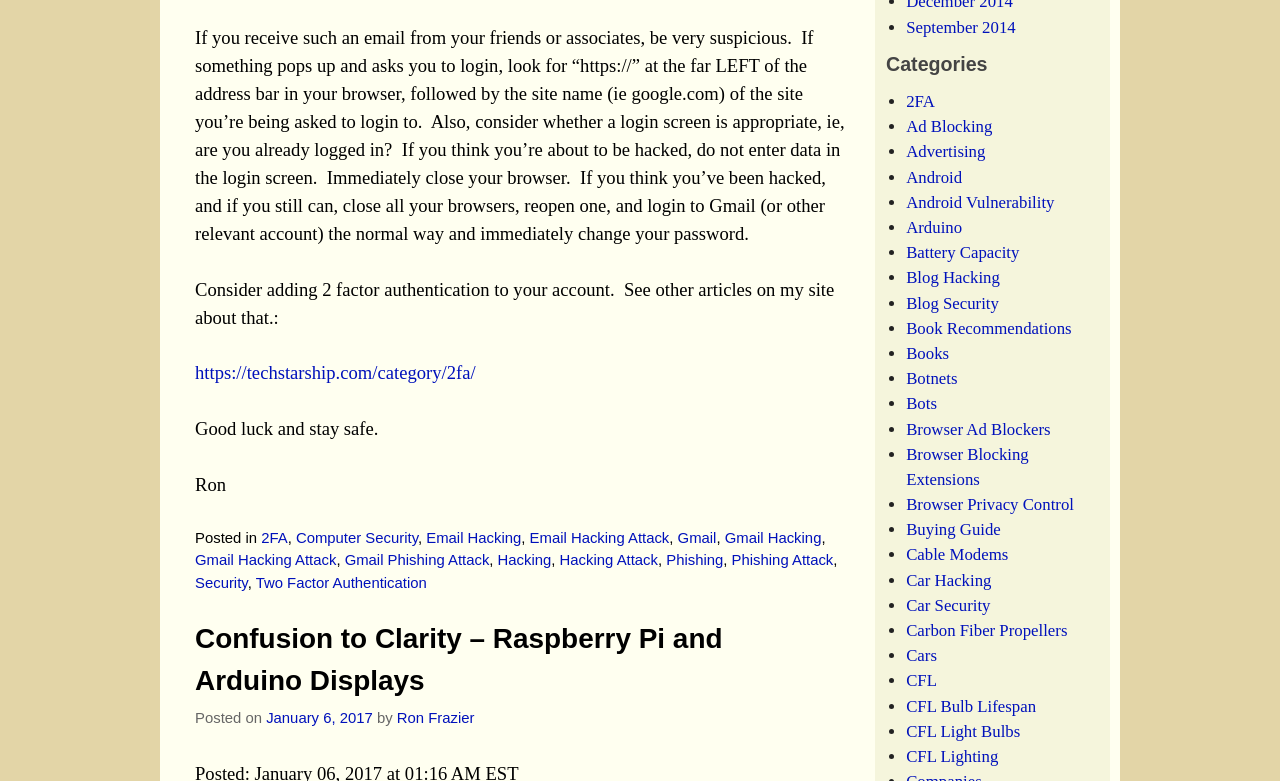Locate the bounding box coordinates of the clickable region necessary to complete the following instruction: "Read the article about Confusion to Clarity – Raspberry Pi and Arduino Displays". Provide the coordinates in the format of four float numbers between 0 and 1, i.e., [left, top, right, bottom].

[0.152, 0.791, 0.664, 0.902]